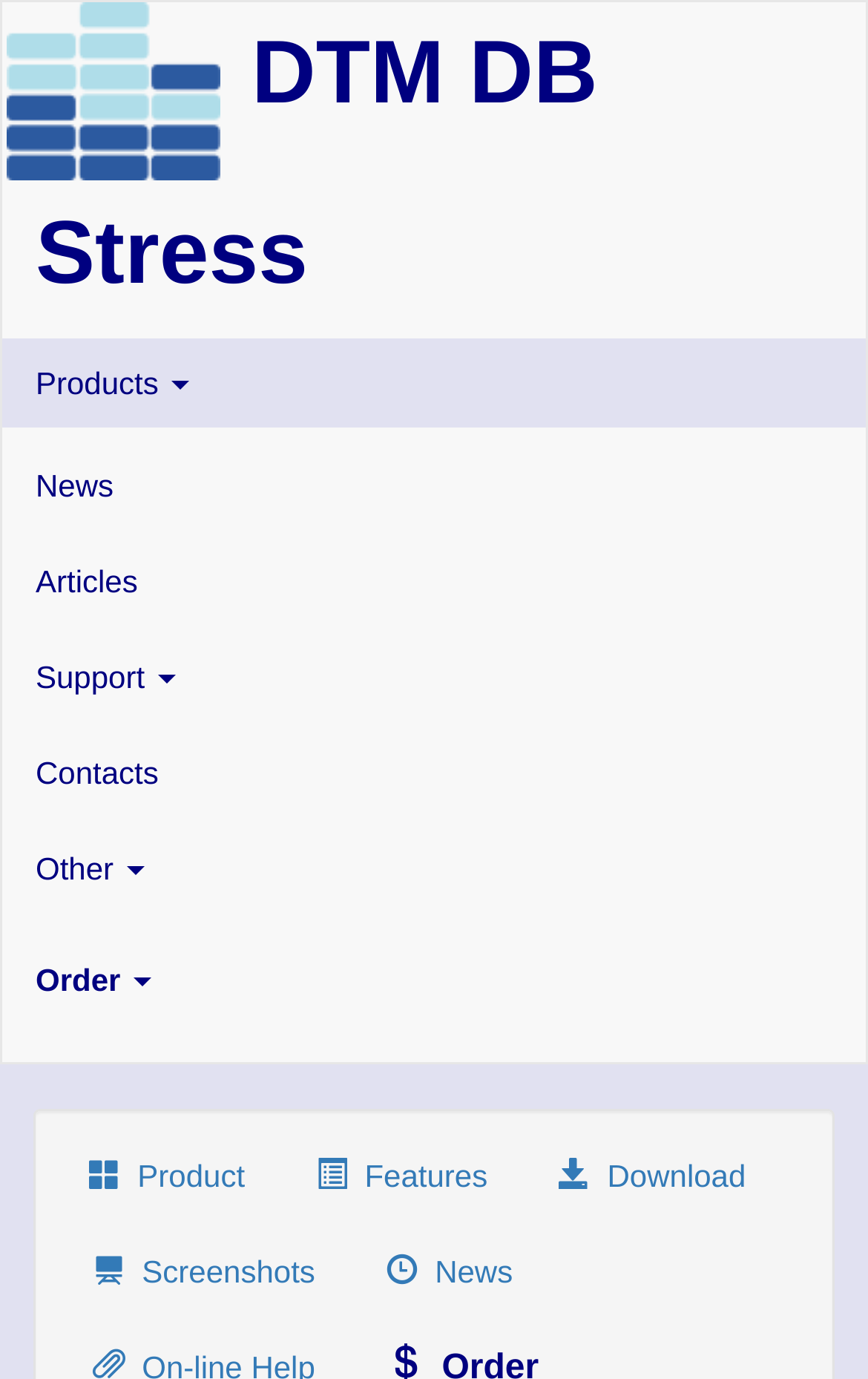Please determine the bounding box of the UI element that matches this description: Products. The coordinates should be given as (top-left x, top-left y, bottom-right x, bottom-right y), with all values between 0 and 1.

[0.003, 0.245, 0.997, 0.309]